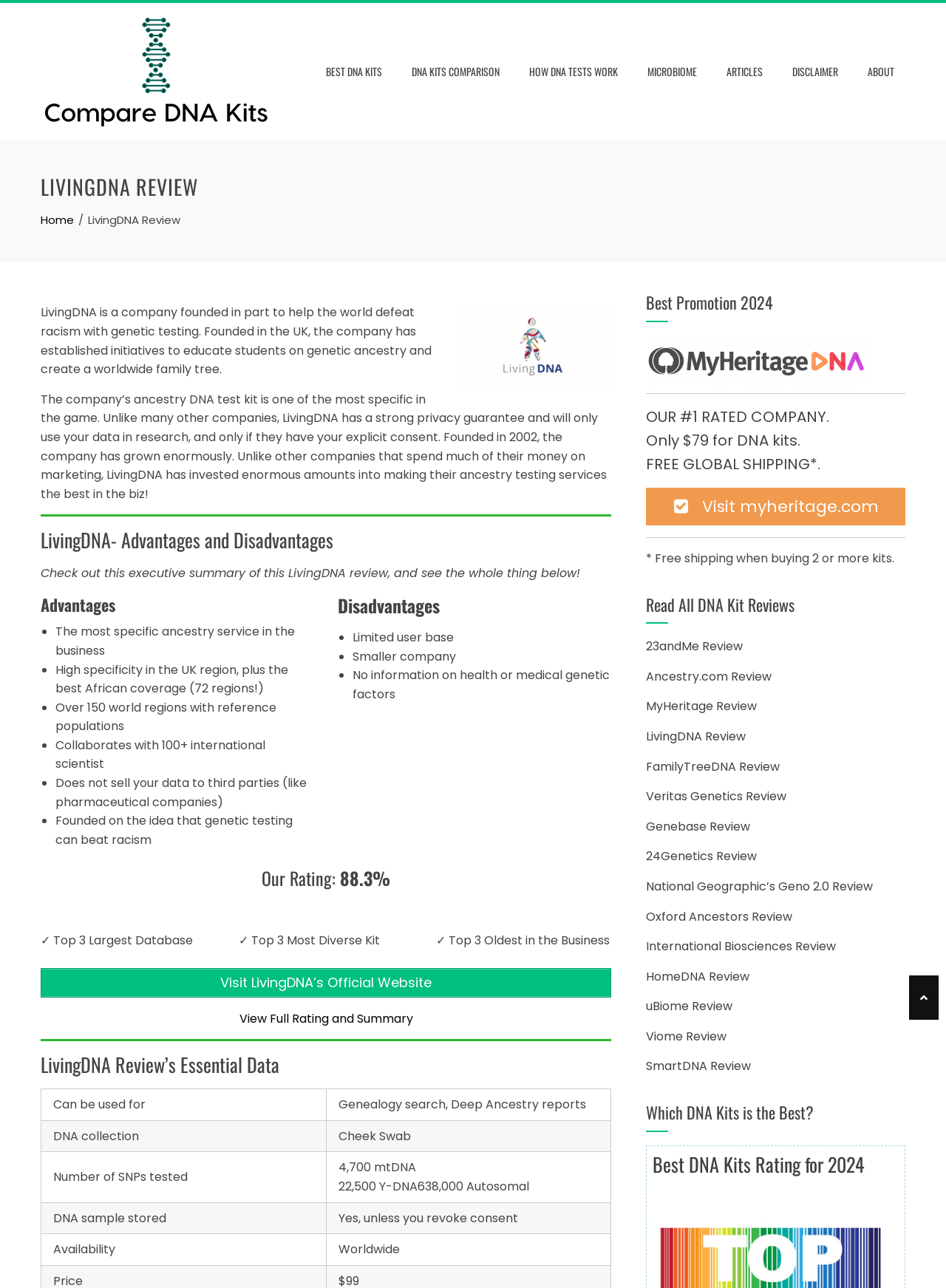Identify the bounding box of the HTML element described here: "View Full Rating and Summary". Provide the coordinates as four float numbers between 0 and 1: [left, top, right, bottom].

[0.253, 0.784, 0.436, 0.797]